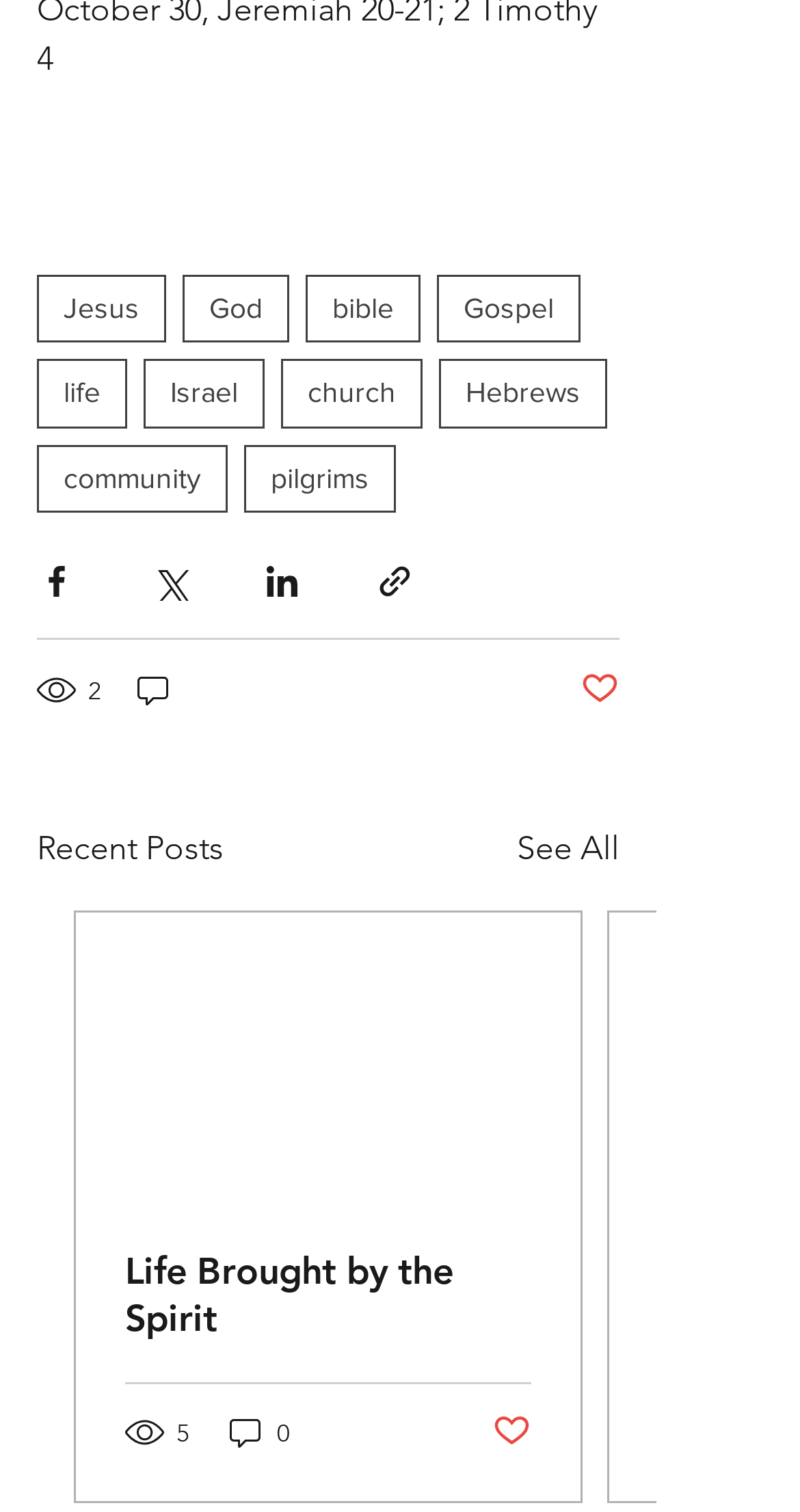Pinpoint the bounding box coordinates of the clickable area necessary to execute the following instruction: "Click on the 'Life Brought by the Spirit' link". The coordinates should be given as four float numbers between 0 and 1, namely [left, top, right, bottom].

[0.156, 0.824, 0.664, 0.887]